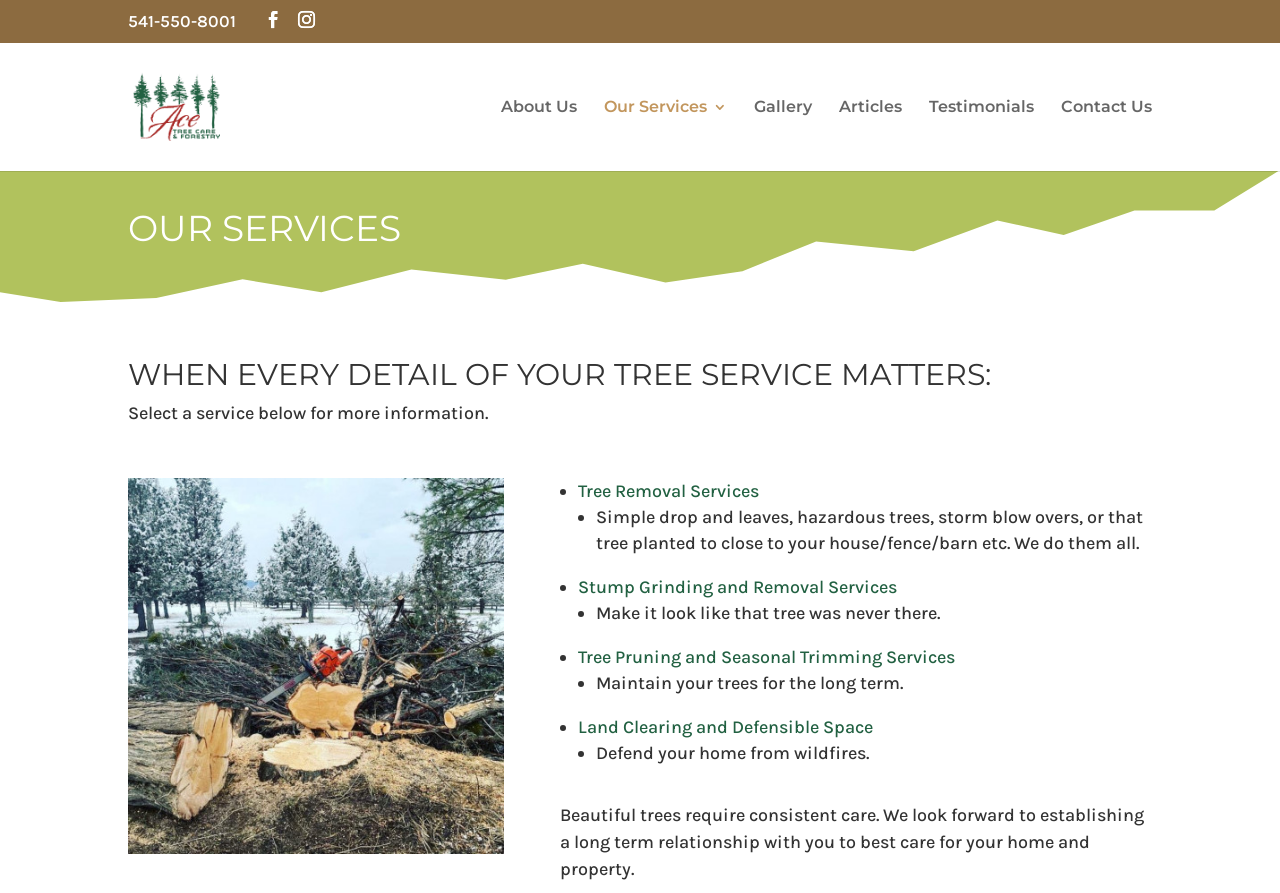Locate the UI element described by Our Services in the provided webpage screenshot. Return the bounding box coordinates in the format (top-left x, top-left y, bottom-right x, bottom-right y), ensuring all values are between 0 and 1.

[0.472, 0.111, 0.568, 0.191]